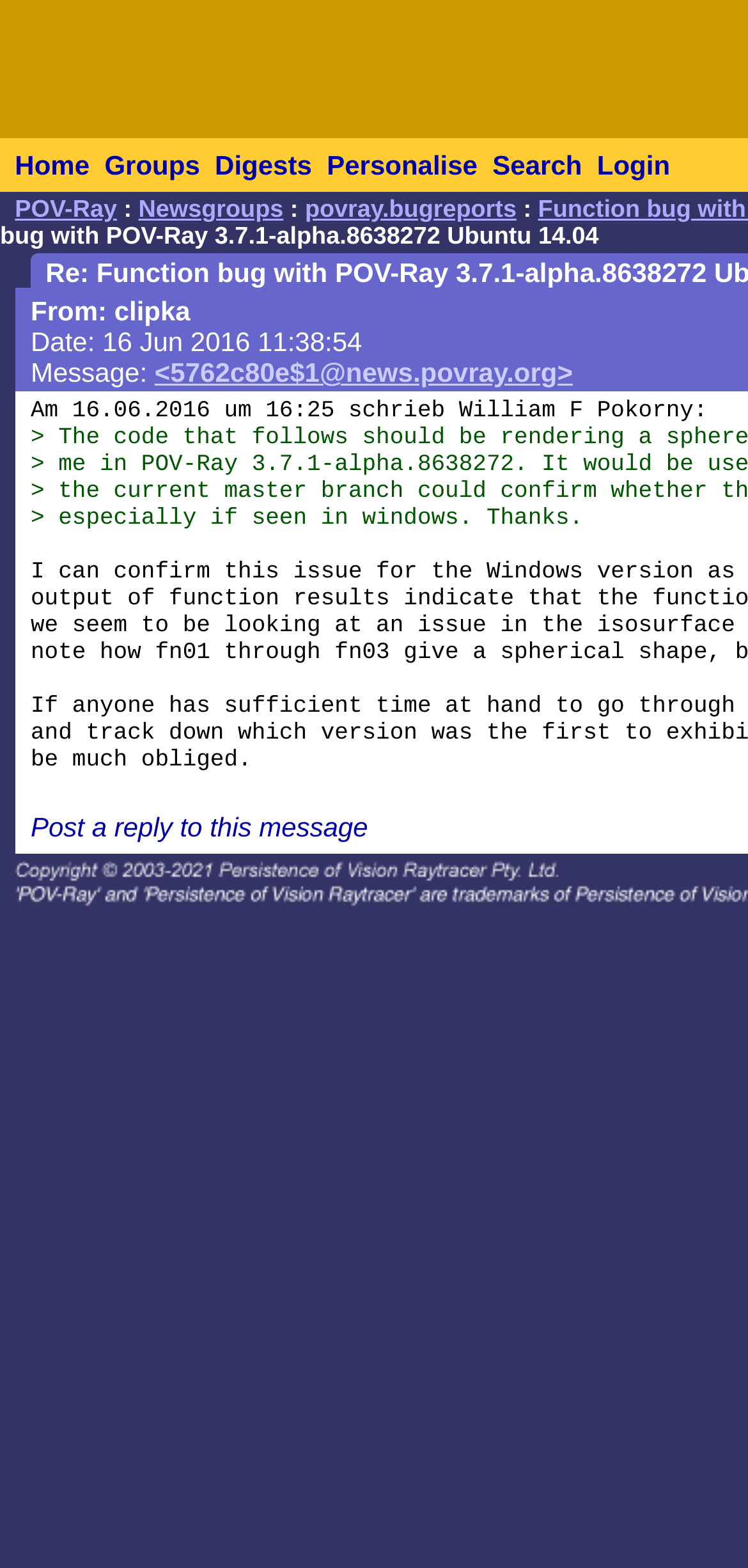What is the name of the software being discussed?
Please provide a comprehensive answer to the question based on the webpage screenshot.

Based on the links and text on the webpage, it appears to be a discussion forum for POV-Ray, a 3D rendering software. The links 'POV-Ray', 'Newsgroups', and 'povray.bugreports' suggest that the webpage is related to POV-Ray.